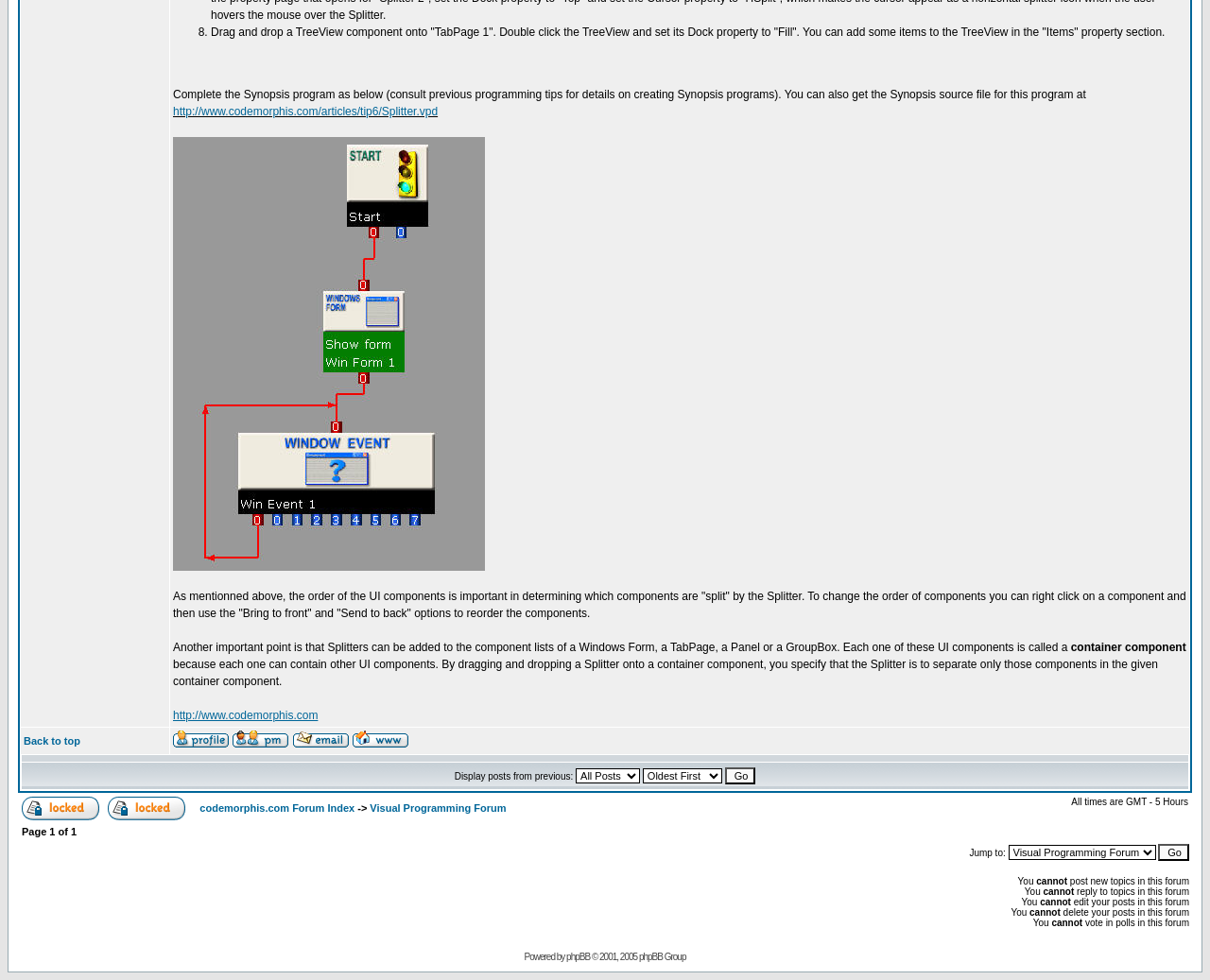Find the bounding box coordinates for the area you need to click to carry out the instruction: "View user's profile". The coordinates should be four float numbers between 0 and 1, indicated as [left, top, right, bottom].

[0.143, 0.749, 0.189, 0.765]